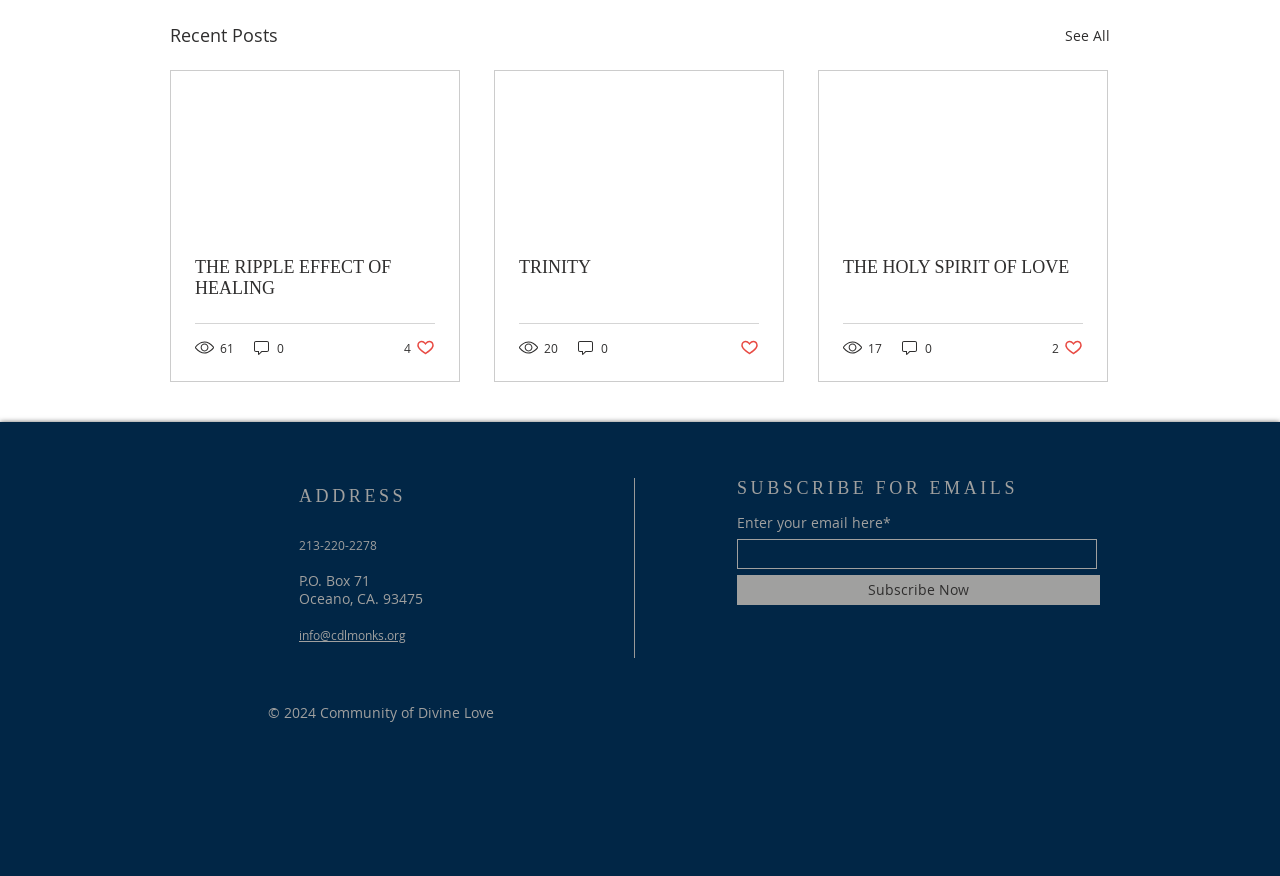Determine the bounding box coordinates of the clickable region to execute the instruction: "Click on 'START YOUR JOURNEY'". The coordinates should be four float numbers between 0 and 1, denoted as [left, top, right, bottom].

None